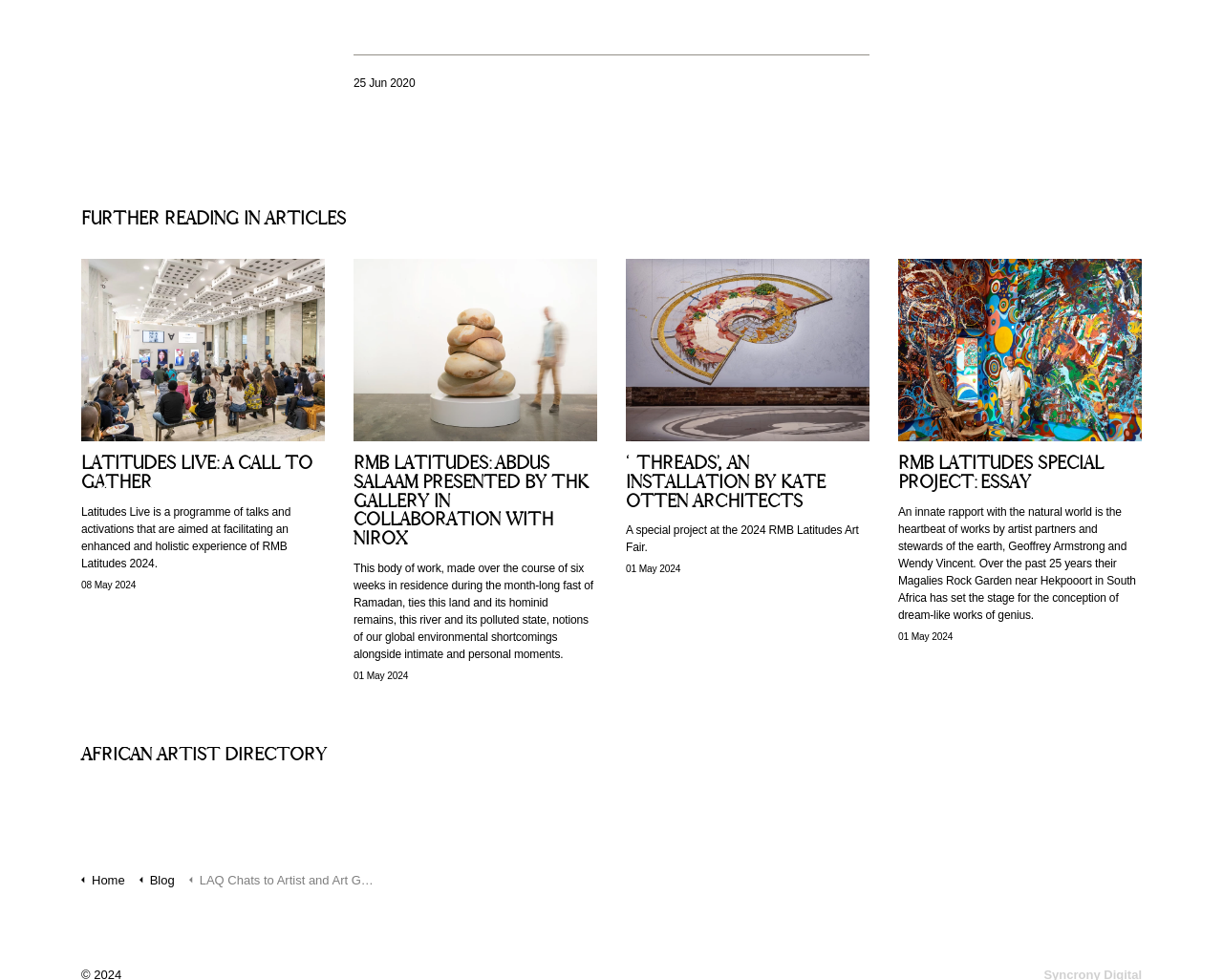Find and provide the bounding box coordinates for the UI element described here: "Home". The coordinates should be given as four float numbers between 0 and 1: [left, top, right, bottom].

[0.066, 0.884, 0.102, 0.913]